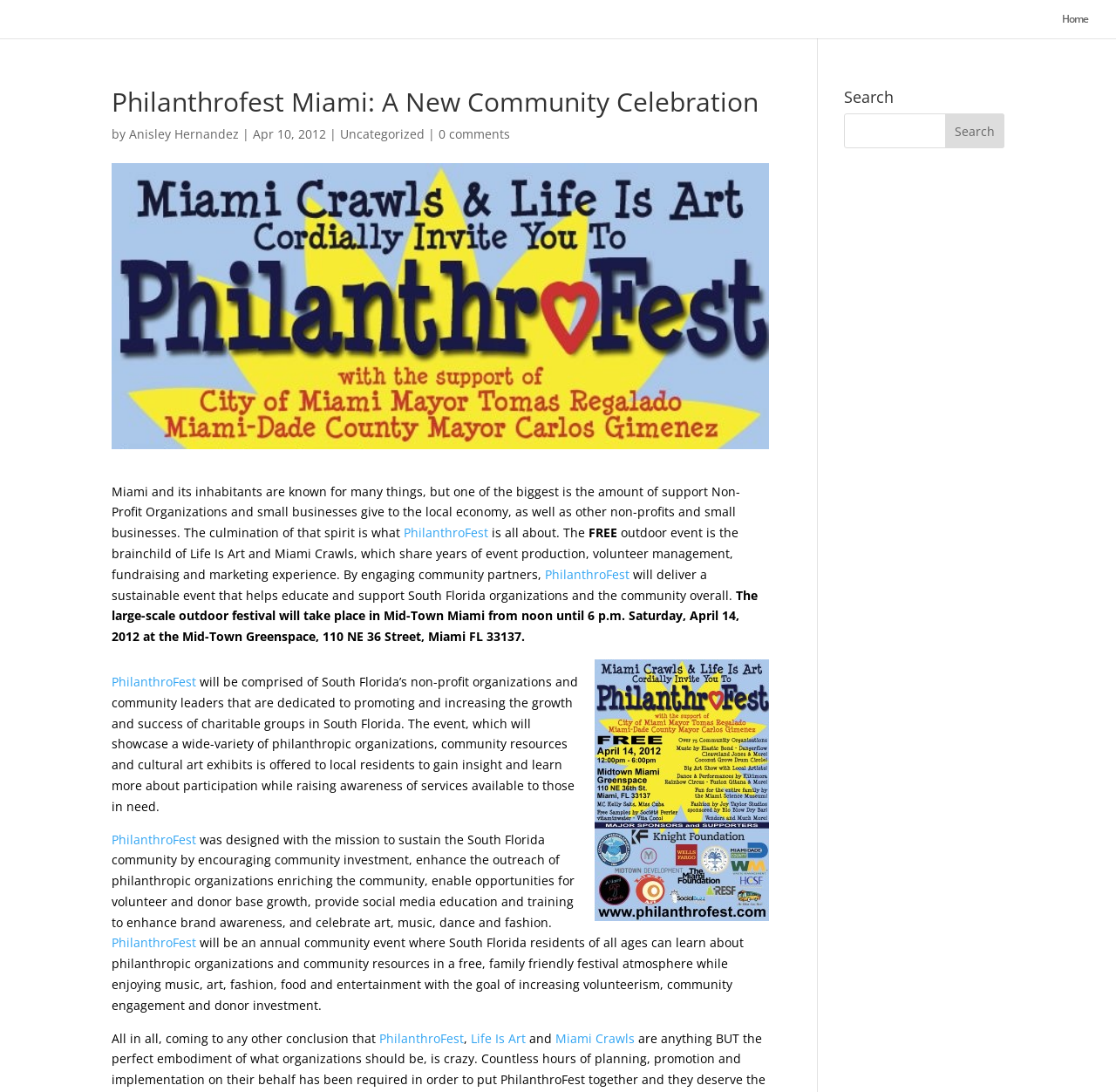Locate the bounding box coordinates of the clickable region necessary to complete the following instruction: "Select Arabic language". Provide the coordinates in the format of four float numbers between 0 and 1, i.e., [left, top, right, bottom].

None